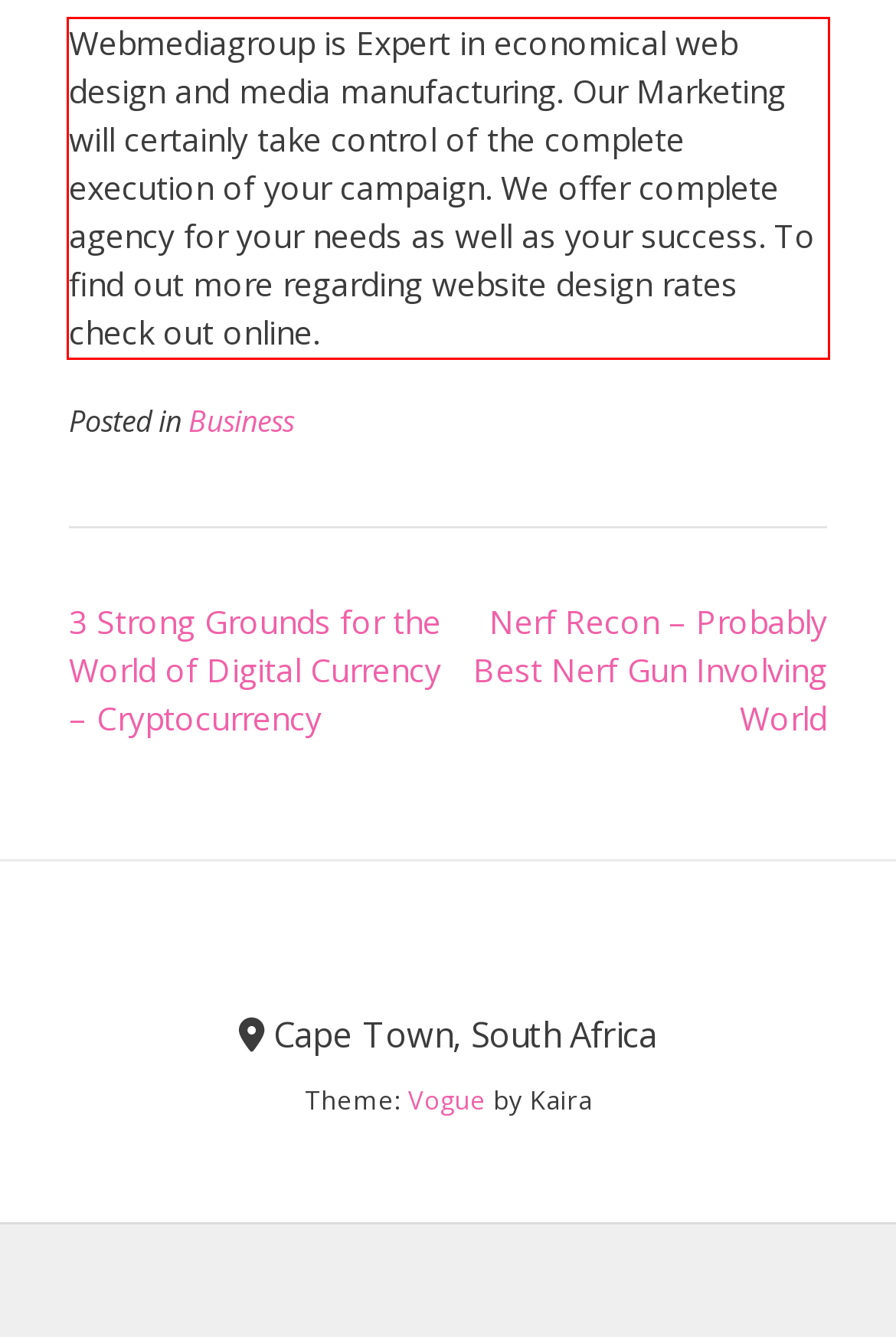You have a screenshot of a webpage with a UI element highlighted by a red bounding box. Use OCR to obtain the text within this highlighted area.

Webmediagroup is Expert in economical web design and media manufacturing. Our Marketing will certainly take control of the complete execution of your campaign. We offer complete agency for your needs as well as your success. To find out more regarding website design rates check out online.